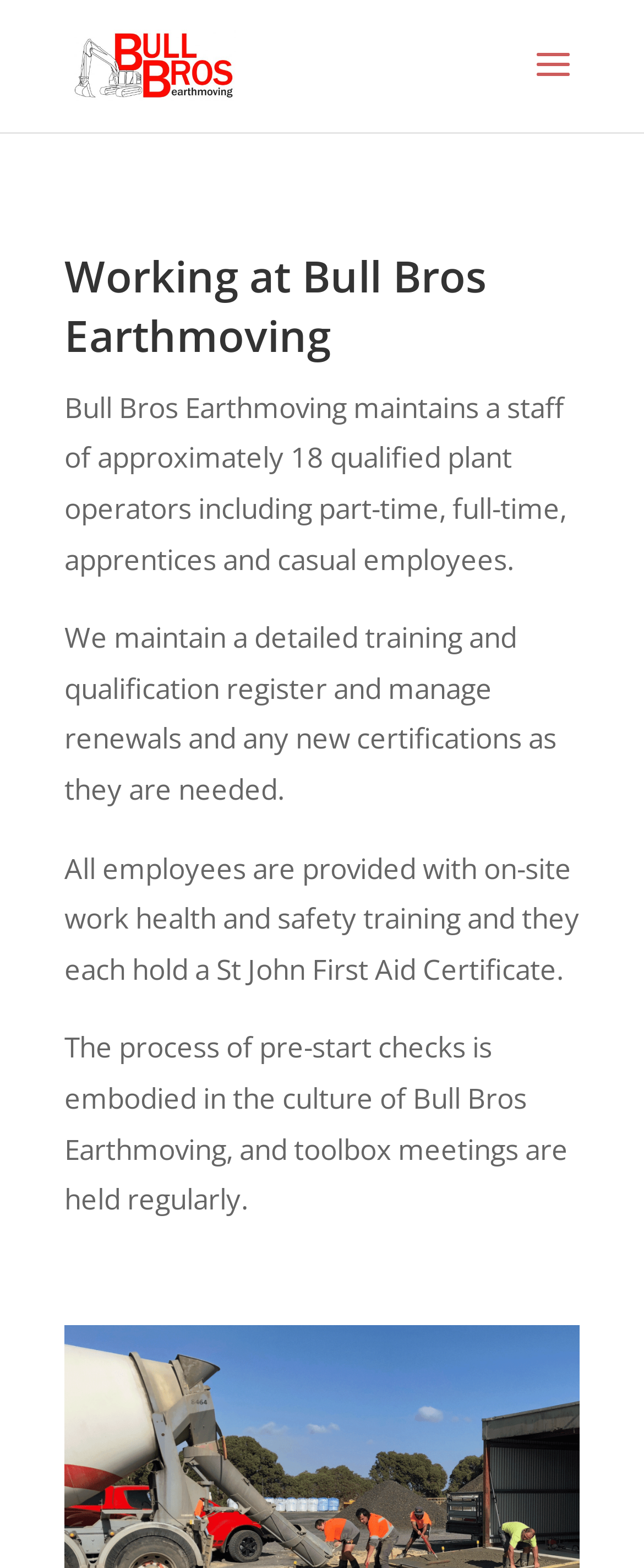Give a short answer to this question using one word or a phrase:
What certification do employees hold?

St John First Aid Certificate